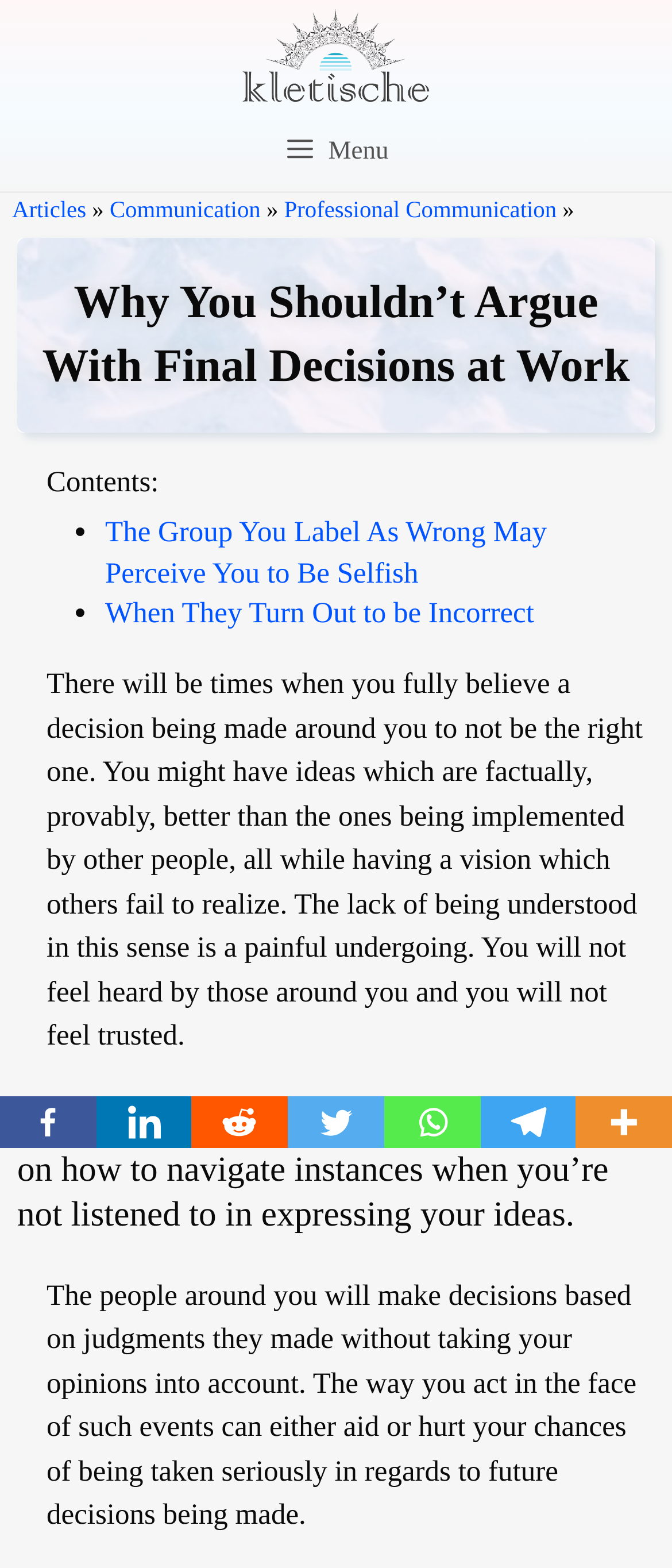What is the topic of the article?
Refer to the image and give a detailed answer to the query.

The article's title is 'Why You Shouldn’t Argue With Final Decisions at Work', and the content discusses the importance of navigating instances when one's ideas are not listened to in a professional setting.